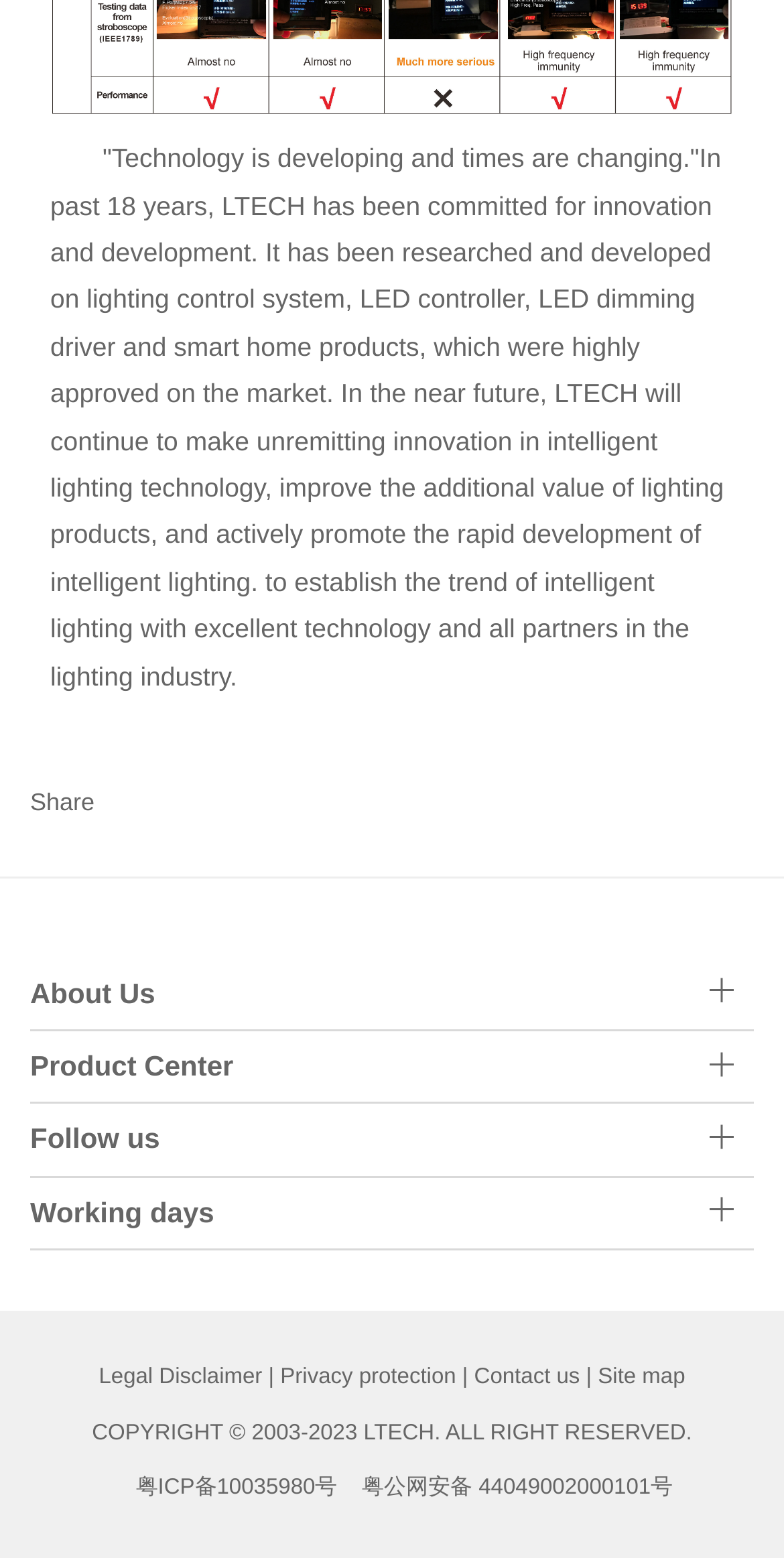Give a one-word or one-phrase response to the question:
What is the copyright year range of LTECH?

2003-2023